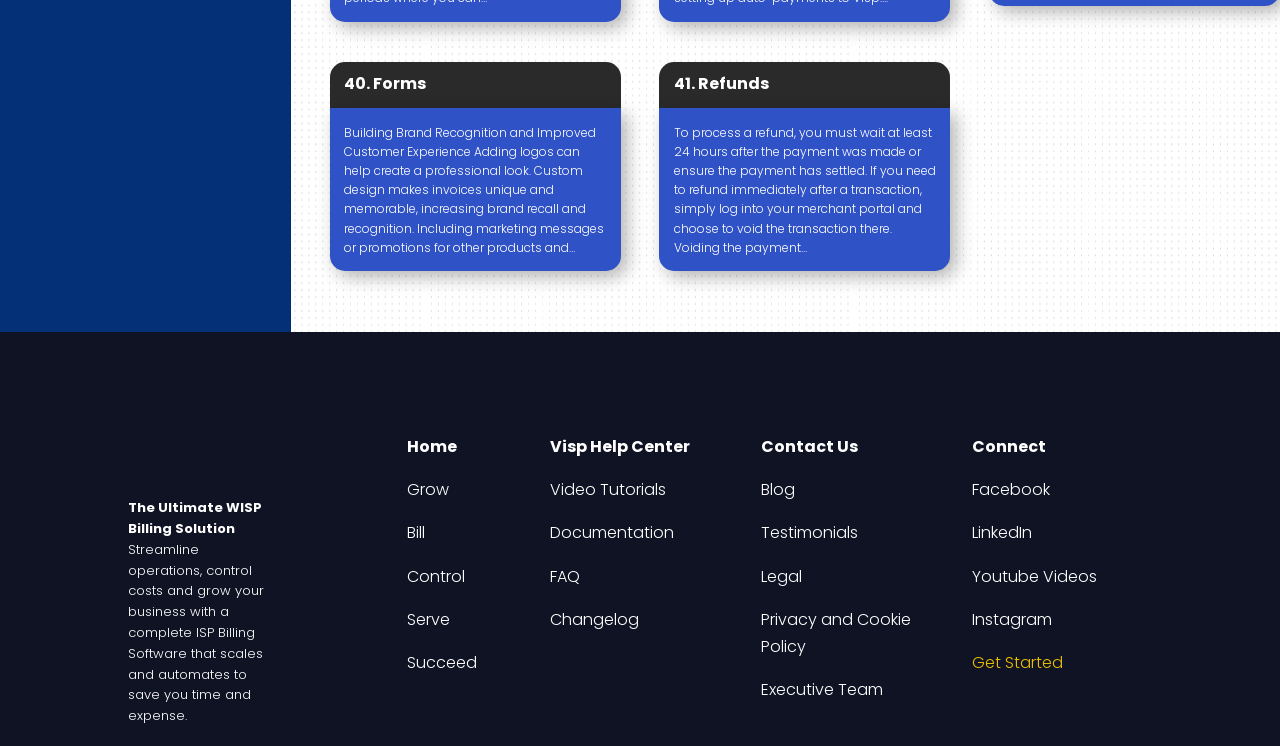Provide the bounding box coordinates of the section that needs to be clicked to accomplish the following instruction: "Read about 'The Ultimate WISP Billing Solution'."

[0.1, 0.668, 0.205, 0.721]